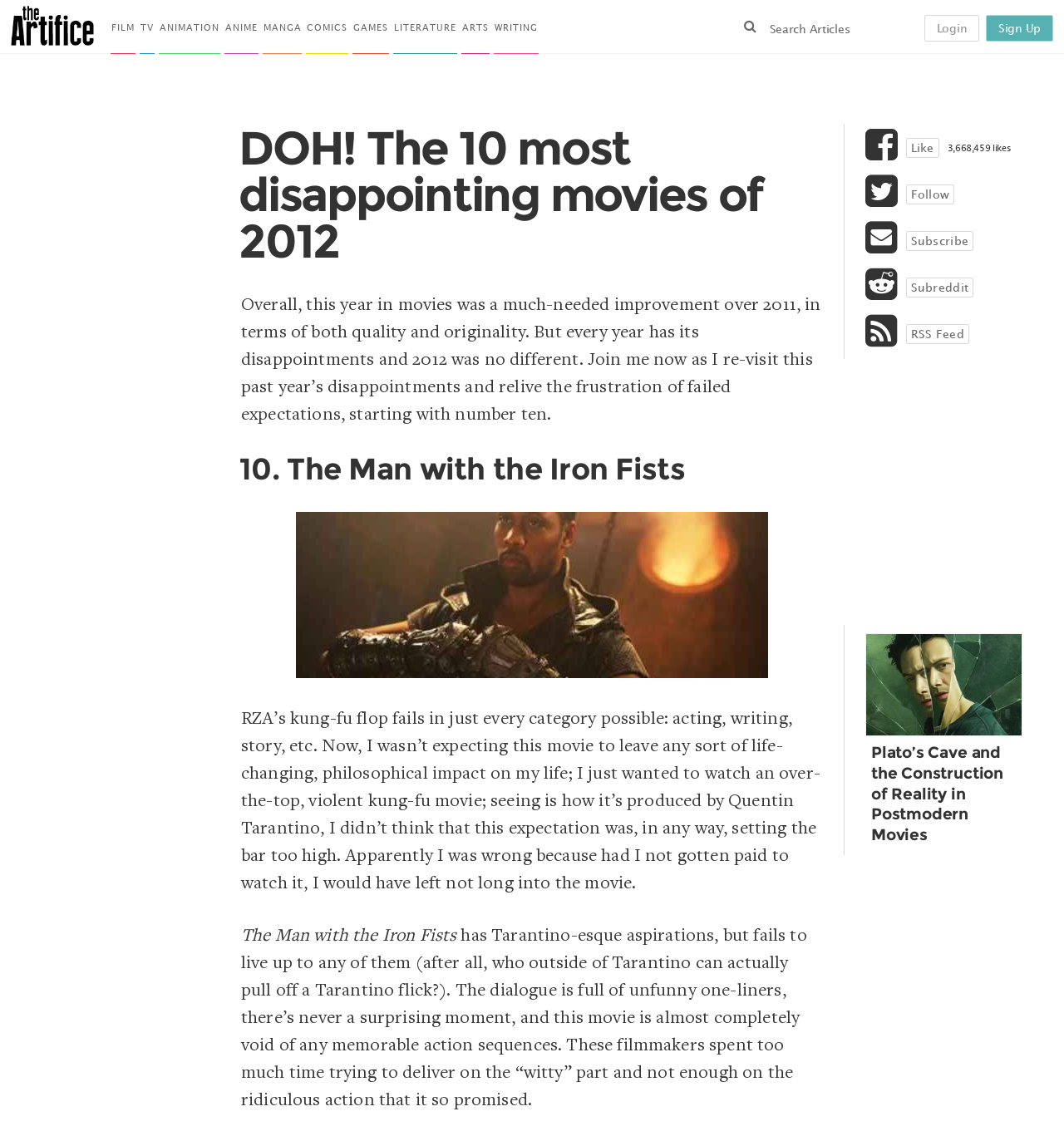What is the category of the link 'ANIMATION'?
Look at the image and answer with only one word or phrase.

Animation